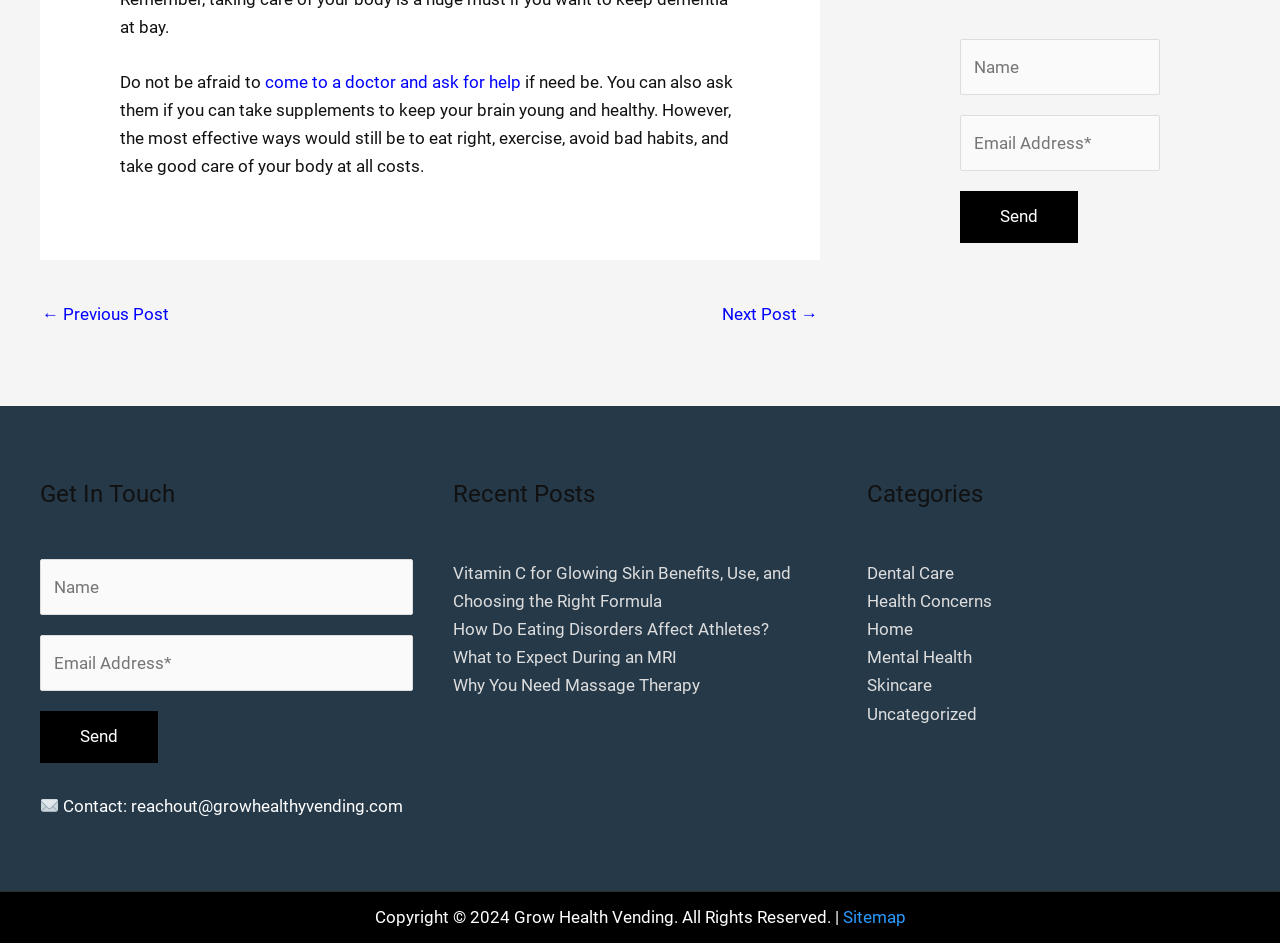Locate the bounding box of the UI element defined by this description: "Uncategorized". The coordinates should be given as four float numbers between 0 and 1, formatted as [left, top, right, bottom].

[0.677, 0.746, 0.763, 0.767]